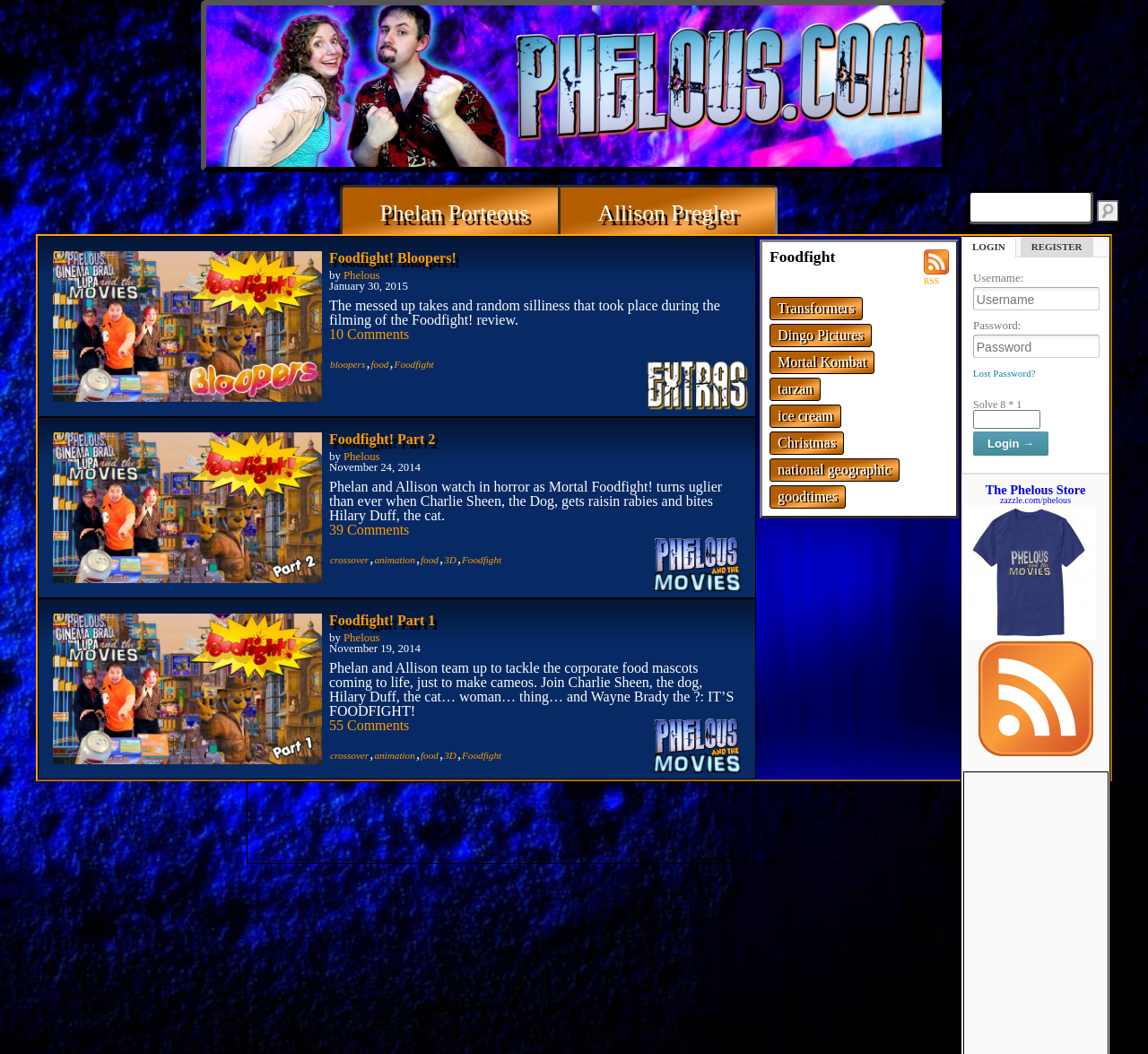Provide a brief response to the question below using one word or phrase:
What is the purpose of the search box?

To search the website